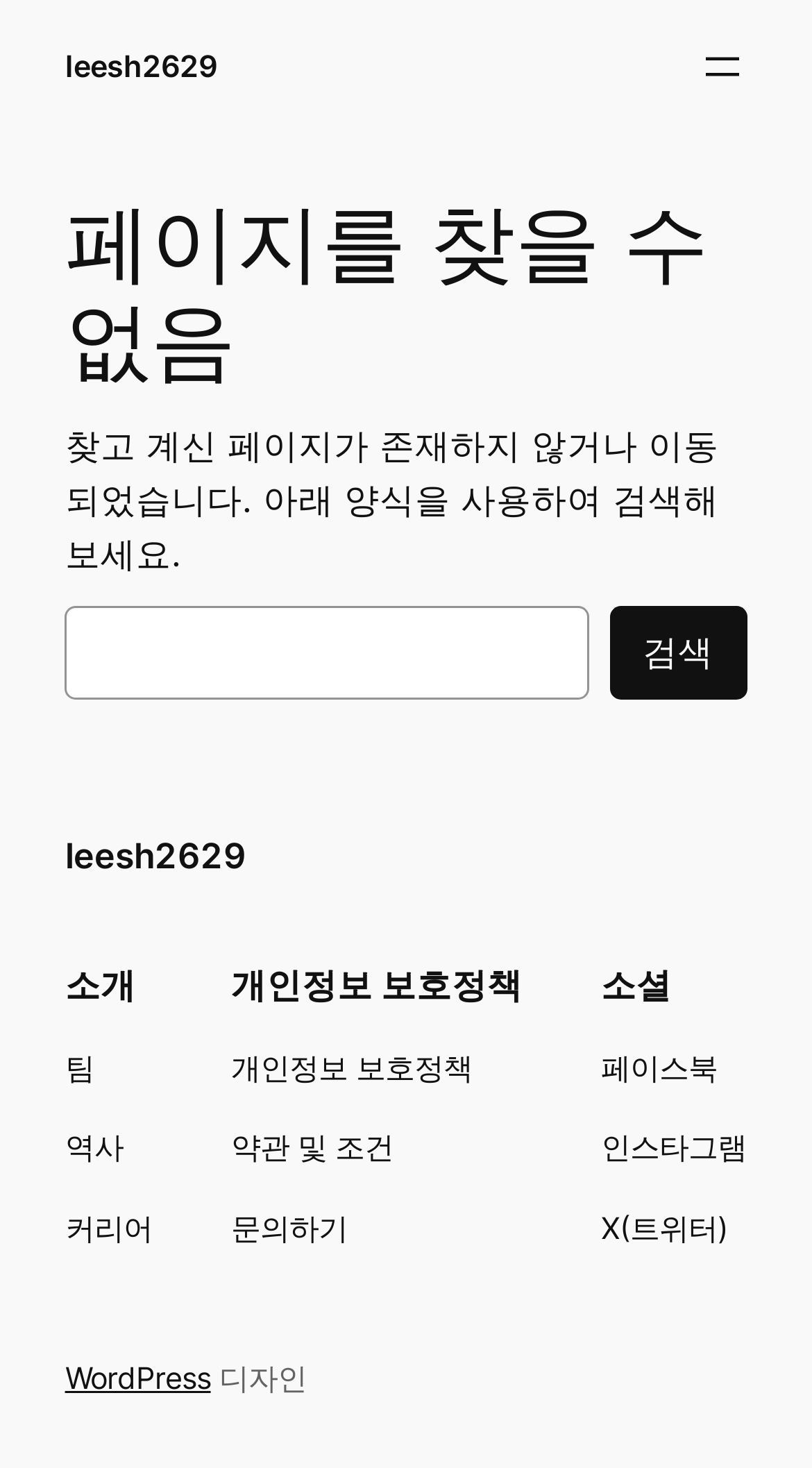Please predict the bounding box coordinates (top-left x, top-left y, bottom-right x, bottom-right y) for the UI element in the screenshot that fits the description: 약관 및 조건

[0.285, 0.766, 0.485, 0.798]